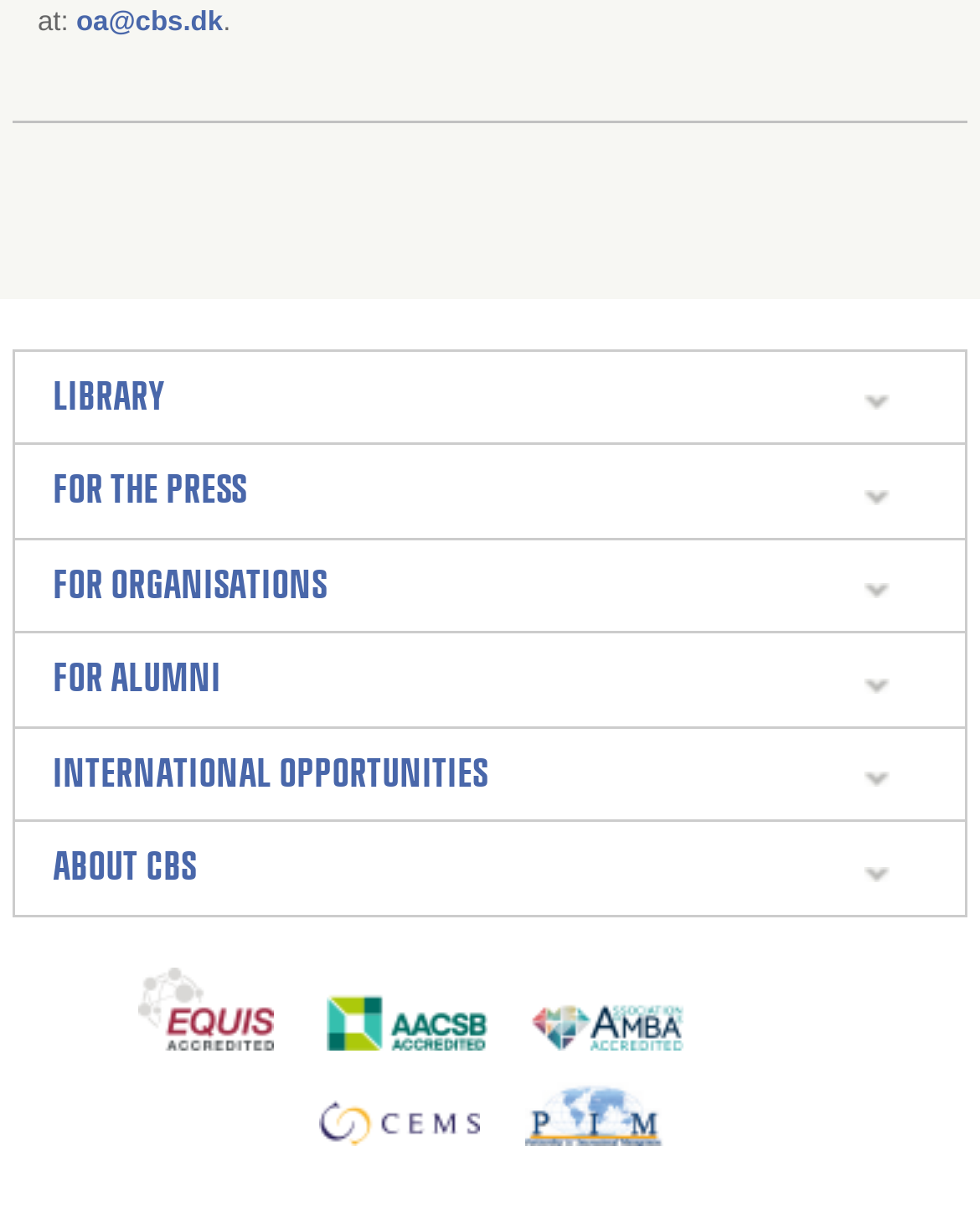Specify the bounding box coordinates for the region that must be clicked to perform the given instruction: "Expand the FOR THE PRESS section".

[0.29, 0.363, 0.946, 0.438]